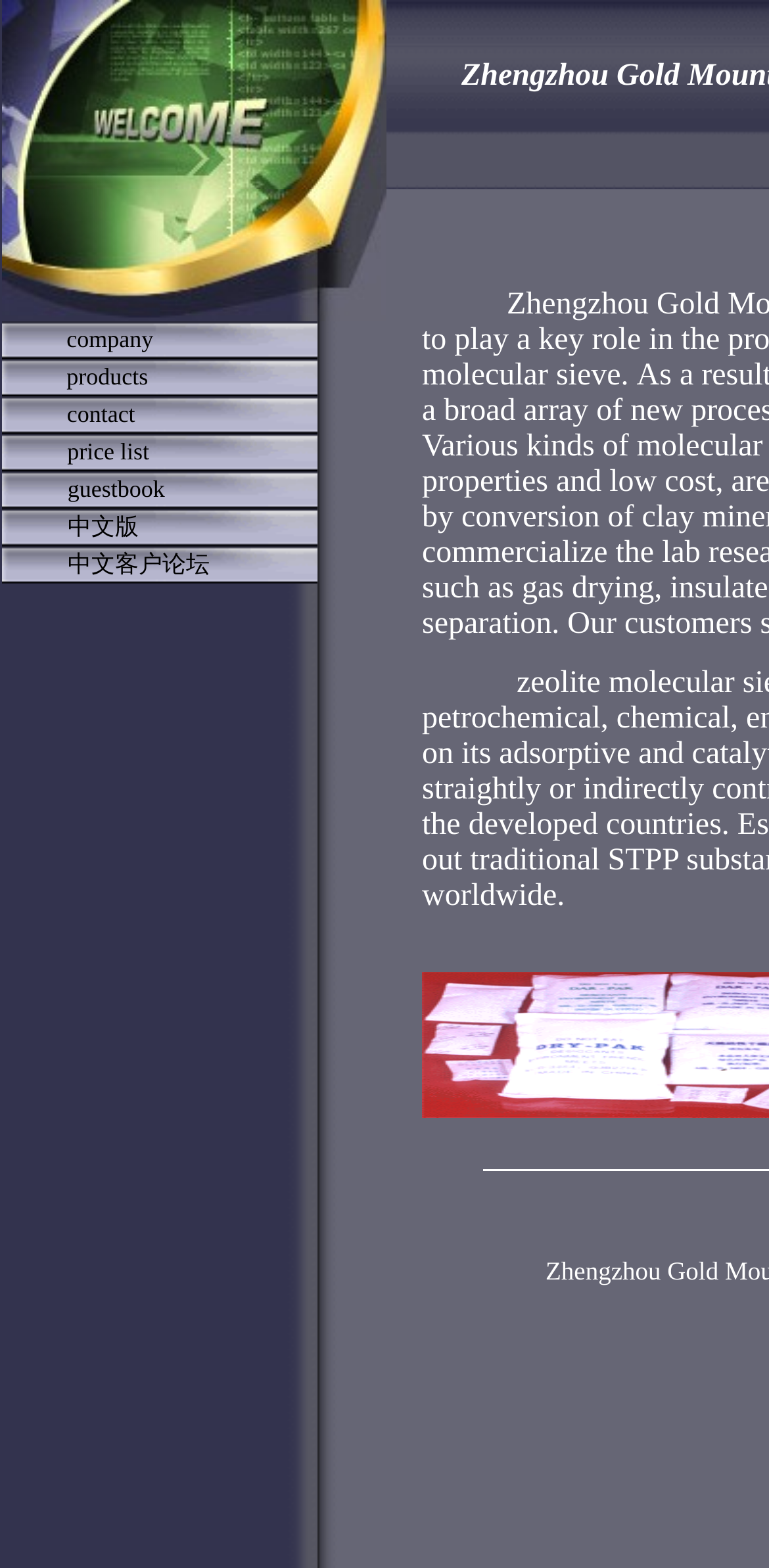Articulate a detailed summary of the webpage's content and design.

The webpage appears to be a company's homepage, with a prominent image at the top left corner. Below the image, there is a horizontal menu bar with five main sections: "company", "products", "contact", "price list", and "guestbook". Each section is represented by a link, and they are evenly spaced and aligned horizontally.

To the right of the menu bar, there are two more links: "中文版" (Chinese version) and "中文客户论坛" (Chinese customer forum). These links are also horizontally aligned and separated by a small gap.

At the bottom of the page, there is a small image, and to its right, there is a static text element with a single Chinese character " " (a space or a separator).

The overall layout of the webpage is simple and organized, with a clear hierarchy of elements. The use of images and links creates a visually appealing and interactive experience for the user.